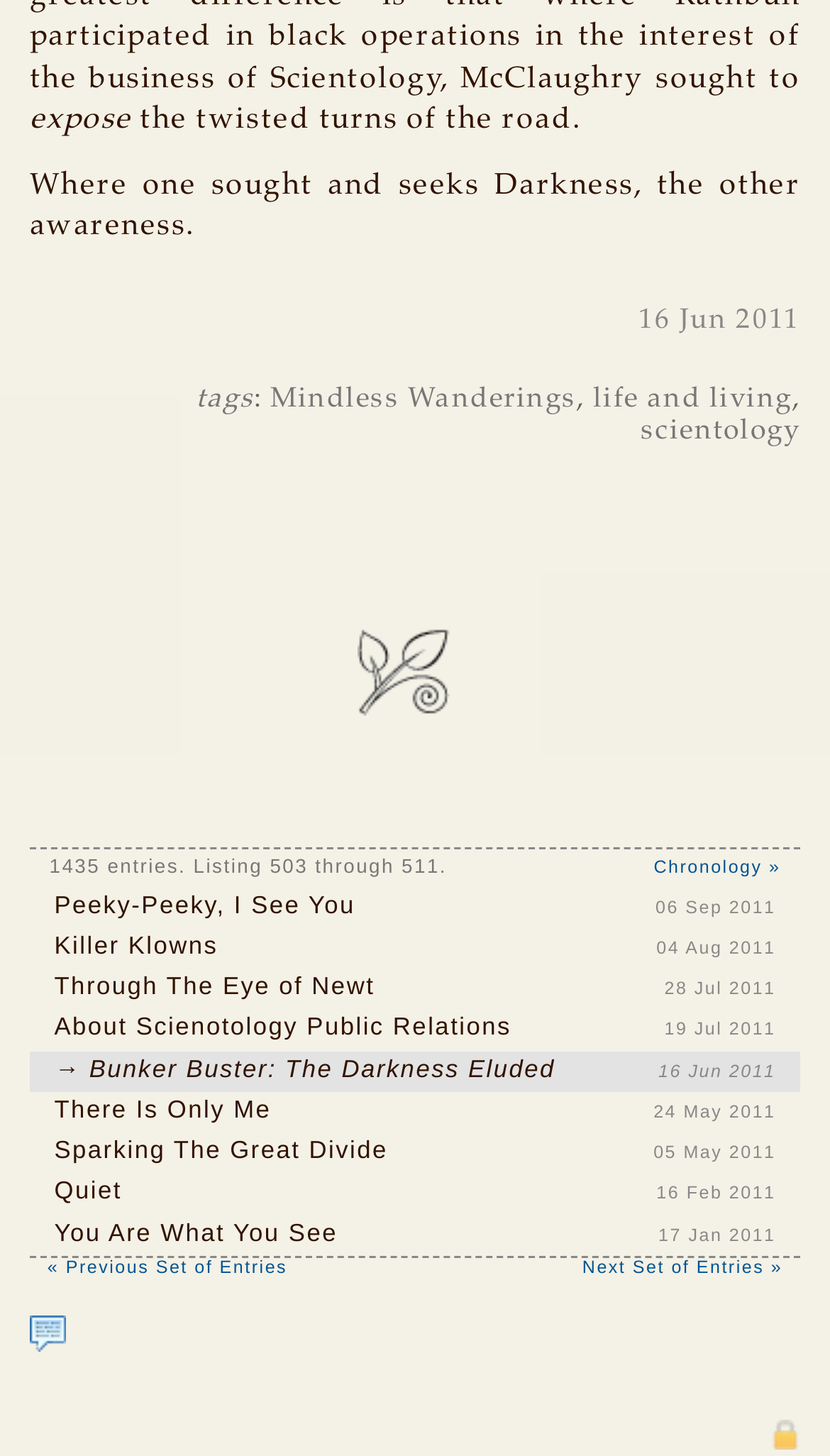Bounding box coordinates are specified in the format (top-left x, top-left y, bottom-right x, bottom-right y). All values are floating point numbers bounded between 0 and 1. Please provide the bounding box coordinate of the region this sentence describes: Quiet 16 Feb 2011

[0.036, 0.806, 0.964, 0.834]